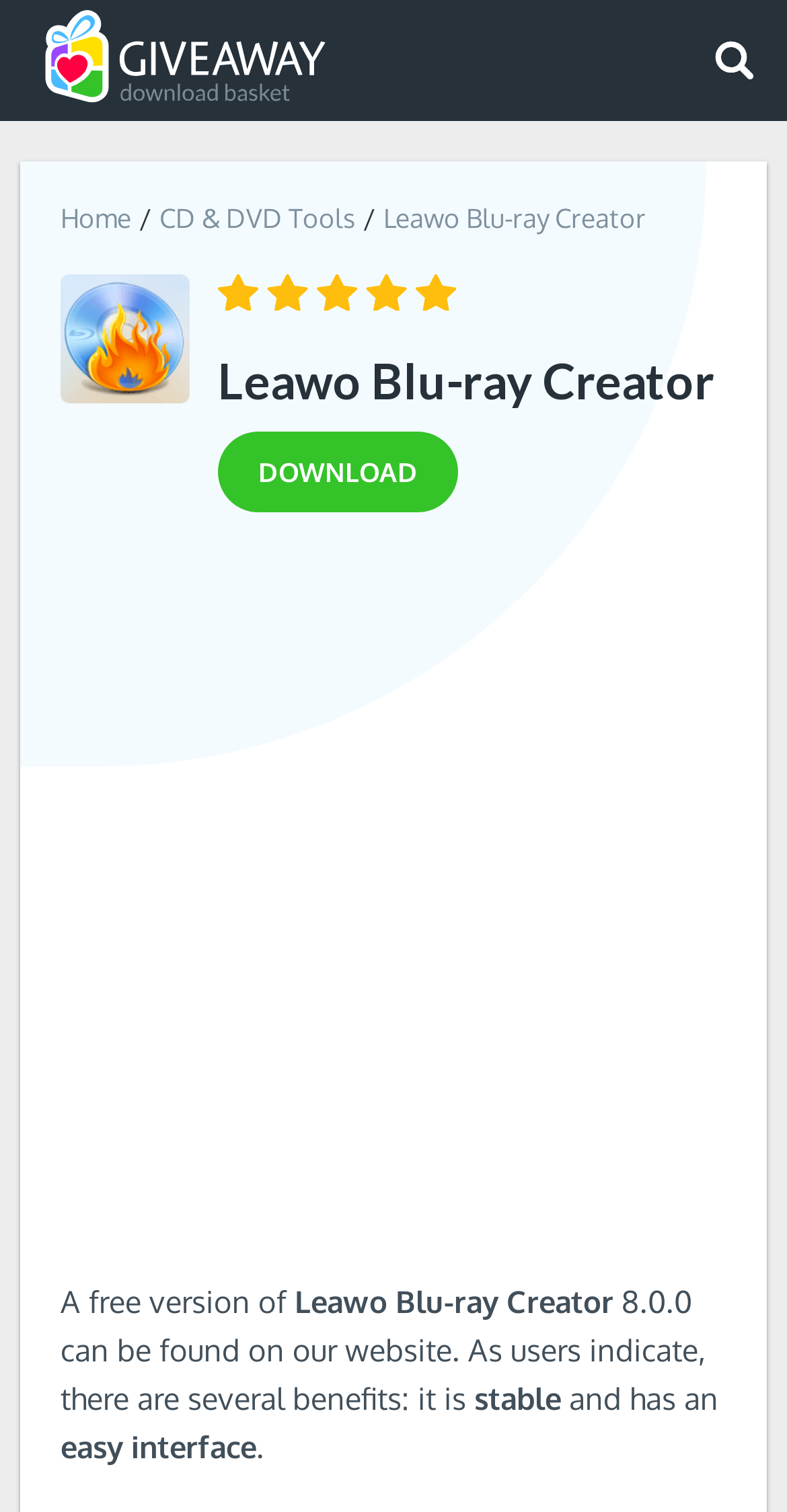Provide an in-depth description of the elements and layout of the webpage.

The webpage is about downloading Leawo Blu-ray Creator software. At the top, there are three buttons on the right side, and a link to "Software and Games for Windows" on the left side. Below these elements, there are three links: "Home", "CD & DVD Tools", and a highlighted "Leawo Blu-ray Creator" text. 

A prominent heading "Leawo Blu-ray Creator" is located in the middle of the page, accompanied by a "DOWNLOAD" link on its right side. 

On the bottom half of the page, there is a large advertisement iframe that spans the entire width of the page. Below the advertisement, there are several paragraphs of text describing the benefits of Leawo Blu-ray Creator, including its stability and ease of use.